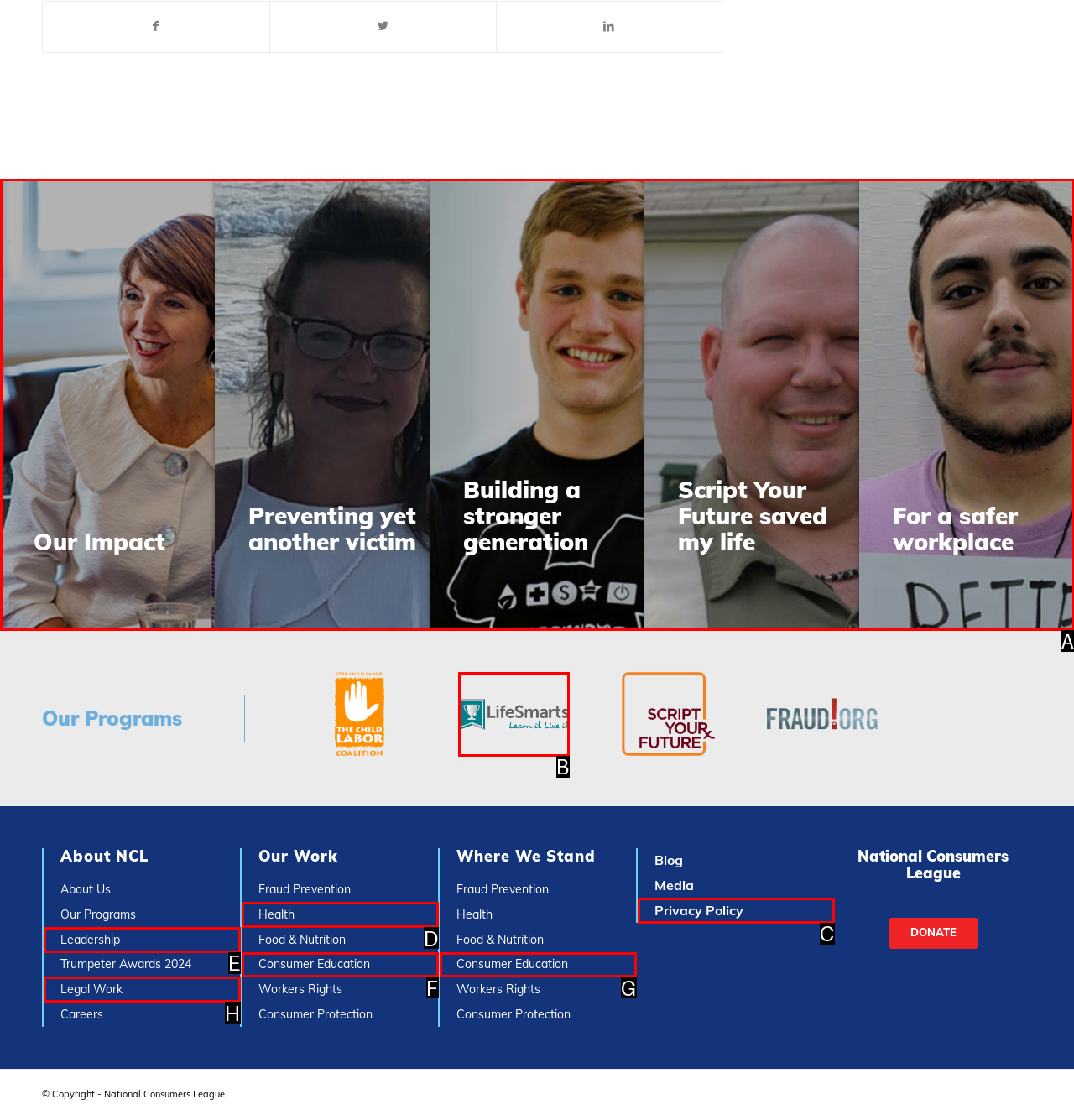Identify which lettered option to click to carry out the task: Learn about Our Impact. Provide the letter as your answer.

A